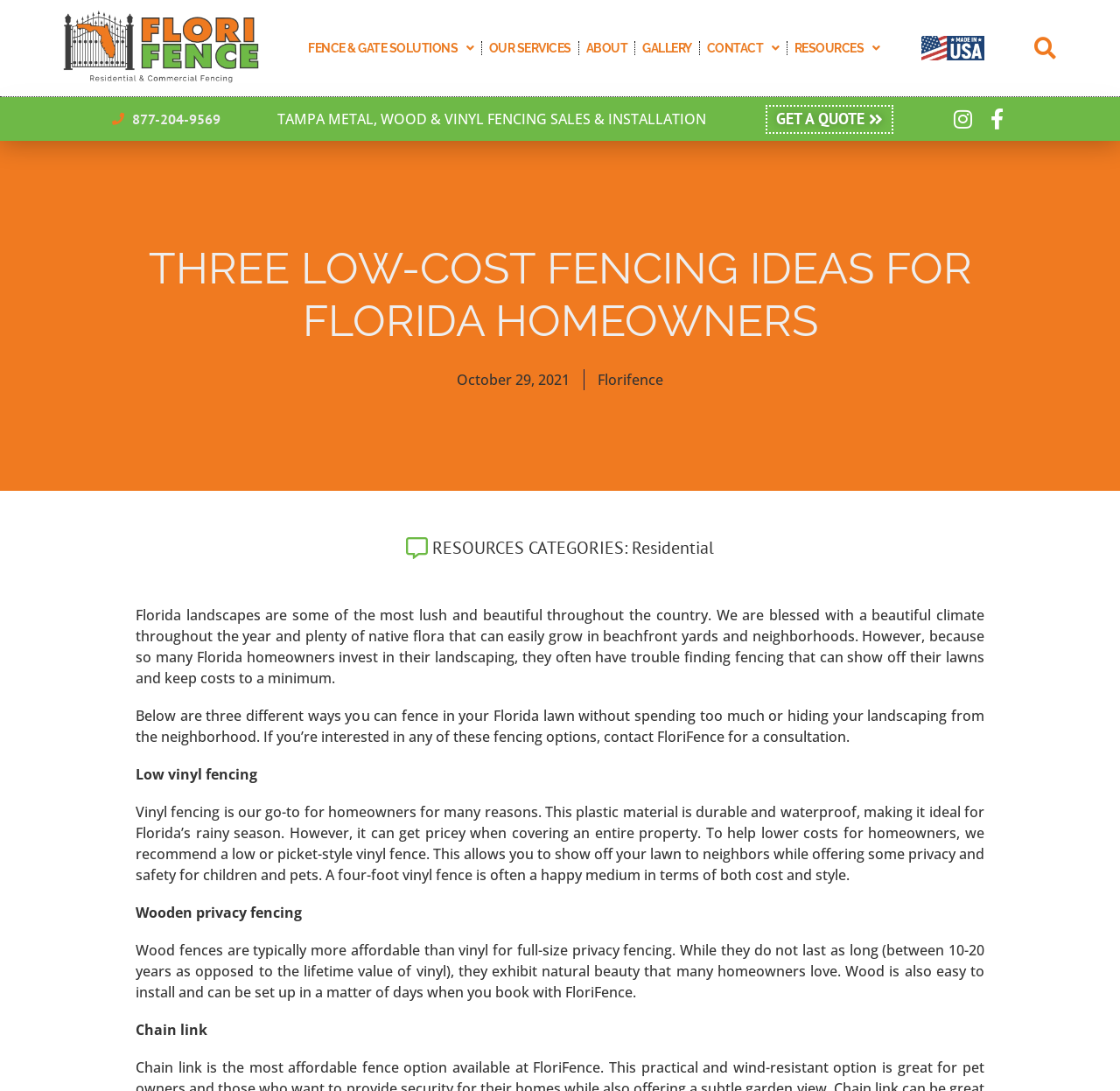Create a full and detailed caption for the entire webpage.

This webpage is about FloriFence, a residential and commercial fencing company in Florida. At the top left corner, there is a logo of FloriFence with a tagline, accompanied by a "made usa" image. On the top right corner, there is a search bar with a "Search" button. 

Below the logo, there are several navigation links, including "FENCE & GATE SOLUTIONS", "OUR SERVICES", "ABOUT", "GALLERY", "CONTACT", and "RESOURCES". These links are arranged horizontally across the top of the page.

On the left side of the page, there is a phone number "877-204-9569" and a link to "TAMPA METAL, WOOD & VINYL FENCING SALES & INSTALLATION". Below this, there are social media links to Instagram and Facebook.

The main content of the page is divided into sections. The first section has a heading "THREE LOW-COST FENCING IDEAS FOR FLORIDA HOMEOWNERS" and a subheading with the date "October 29, 2021". 

The main article discusses the beauty of Florida landscapes and the importance of finding fencing that showcases lawns while keeping costs low. It then presents three low-cost fencing ideas for Florida homeowners: low vinyl fencing, wooden privacy fencing, and chain link fencing. Each idea is explained in a separate paragraph, highlighting its benefits and features.

On the right side of the page, there is a call-to-action link "GET A QUOTE" and another link to "RESOURCES CATEGORIES" with a sub-link to "Residential".